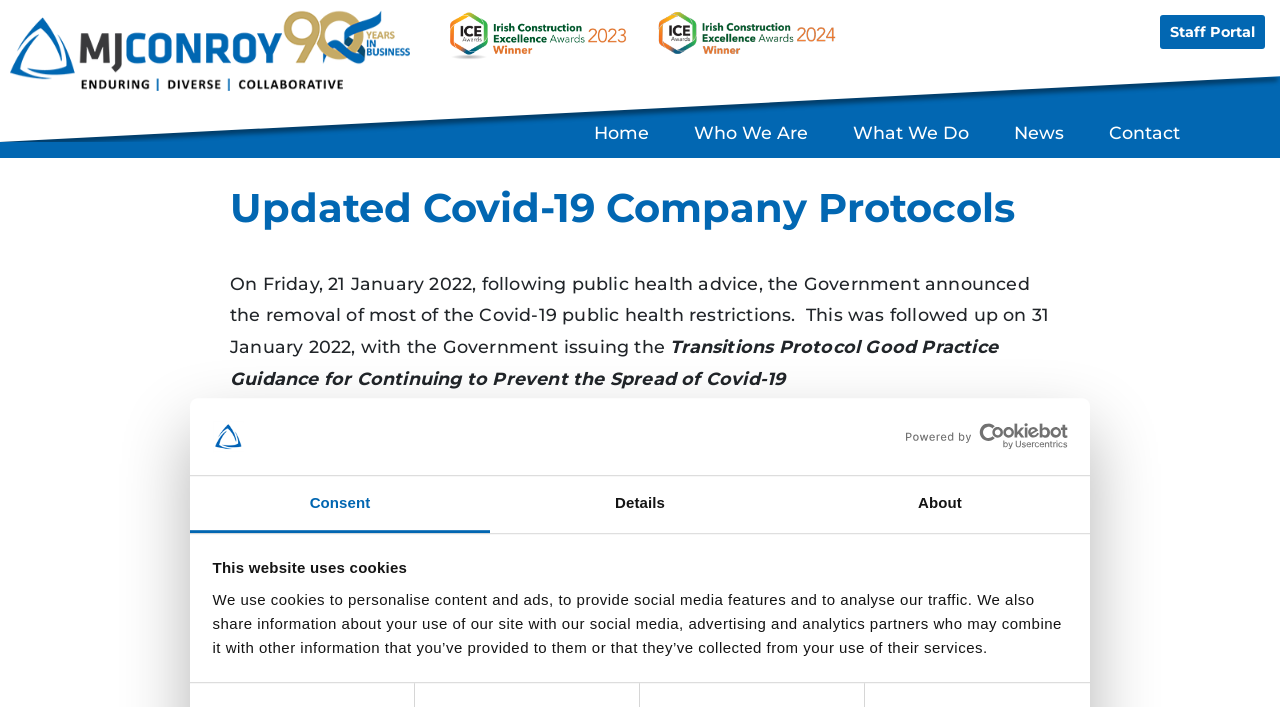Please find and provide the title of the webpage.

Updated Covid-19 Company Protocols